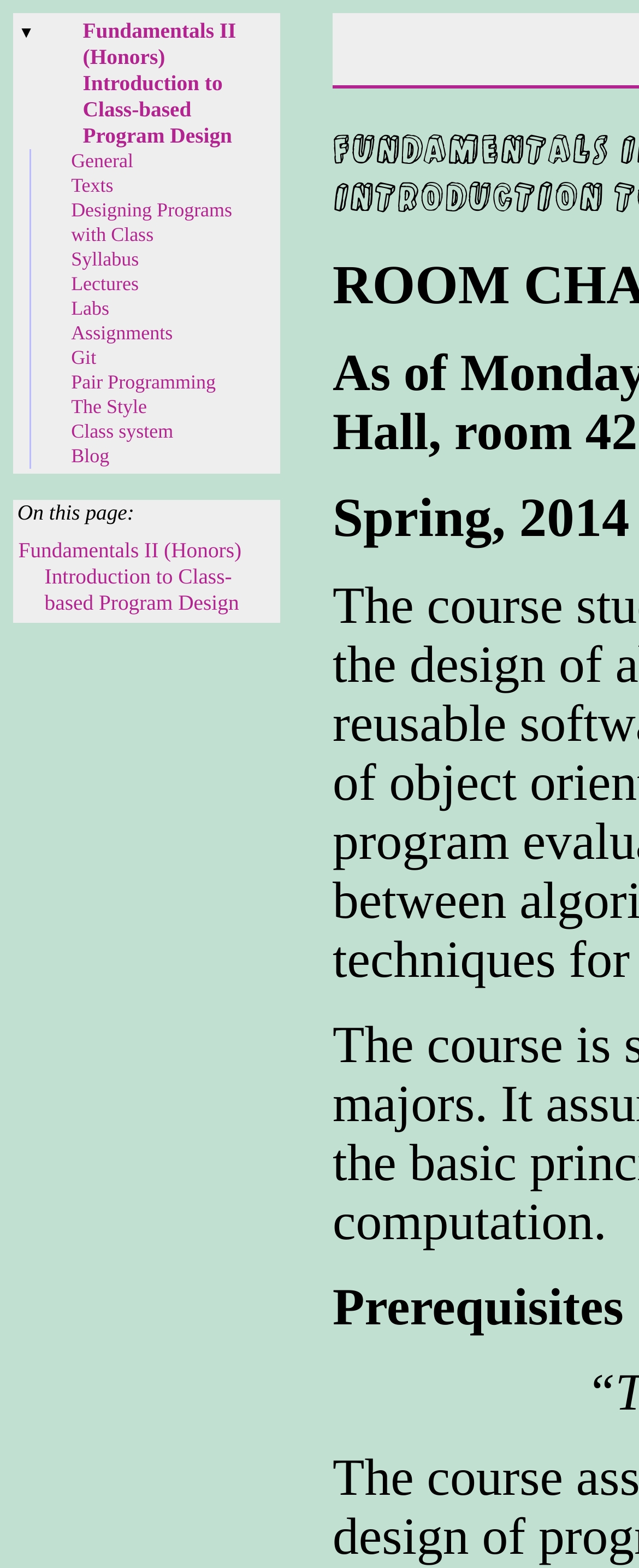Identify the bounding box coordinates of the region that should be clicked to execute the following instruction: "Follow Blackpackers on Instagram".

None